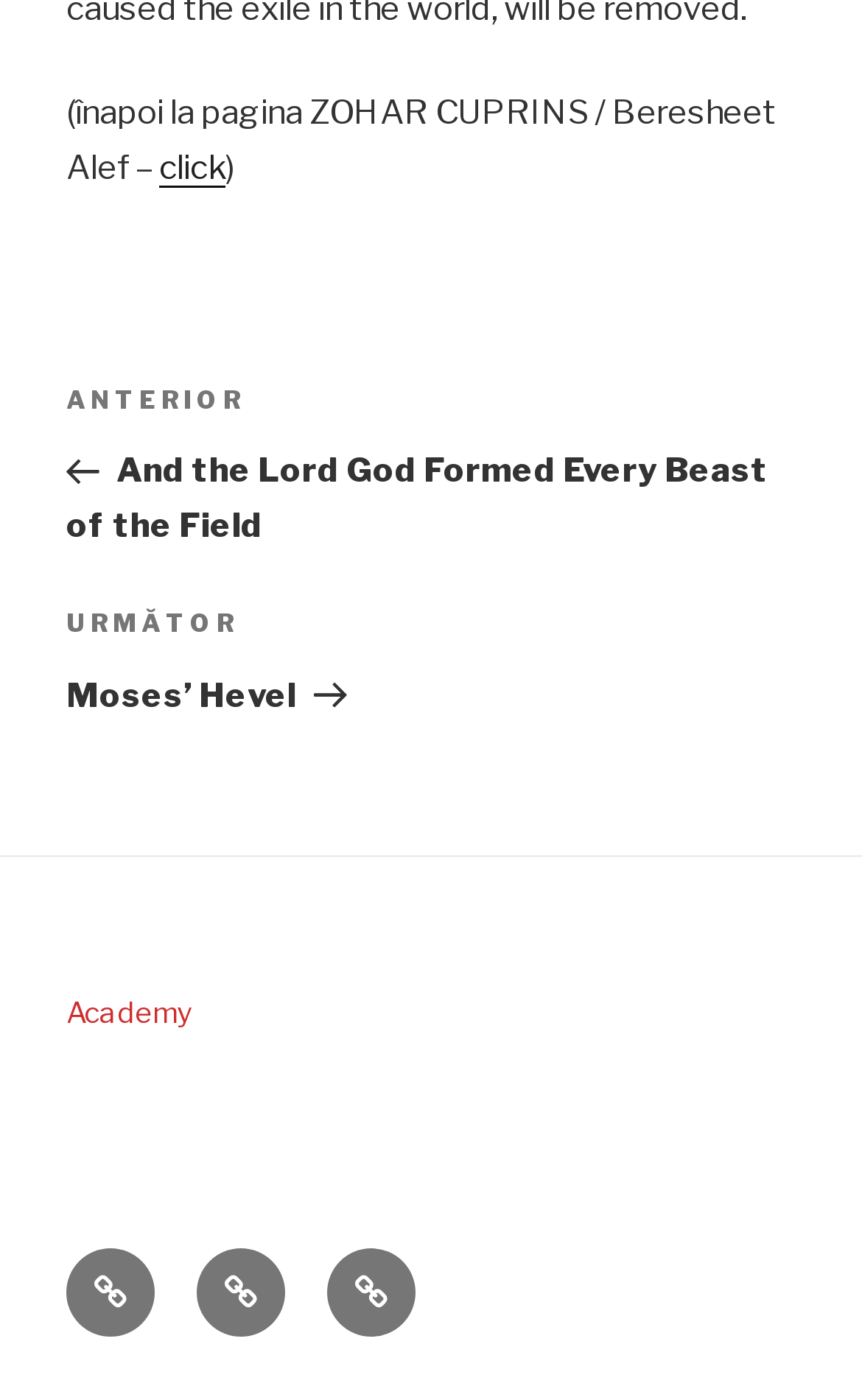Given the element description PERICOPA SĂPTĂMÂNII, specify the bounding box coordinates of the corresponding UI element in the format (top-left x, top-left y, bottom-right x, bottom-right y). All values must be between 0 and 1.

[0.077, 0.891, 0.179, 0.954]